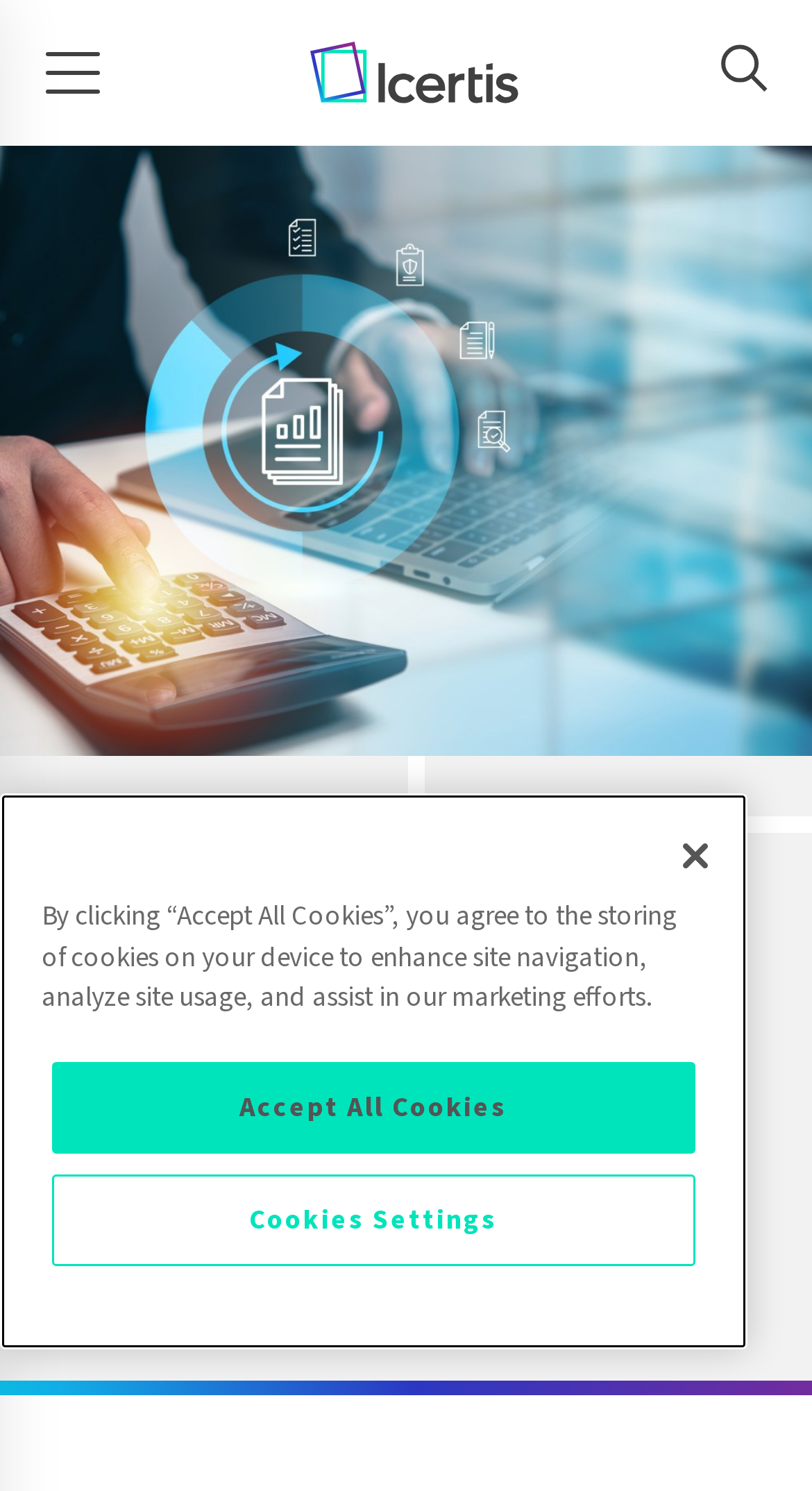Provide the bounding box coordinates for the UI element that is described by this text: "Accept All Cookies". The coordinates should be in the form of four float numbers between 0 and 1: [left, top, right, bottom].

[0.064, 0.712, 0.856, 0.774]